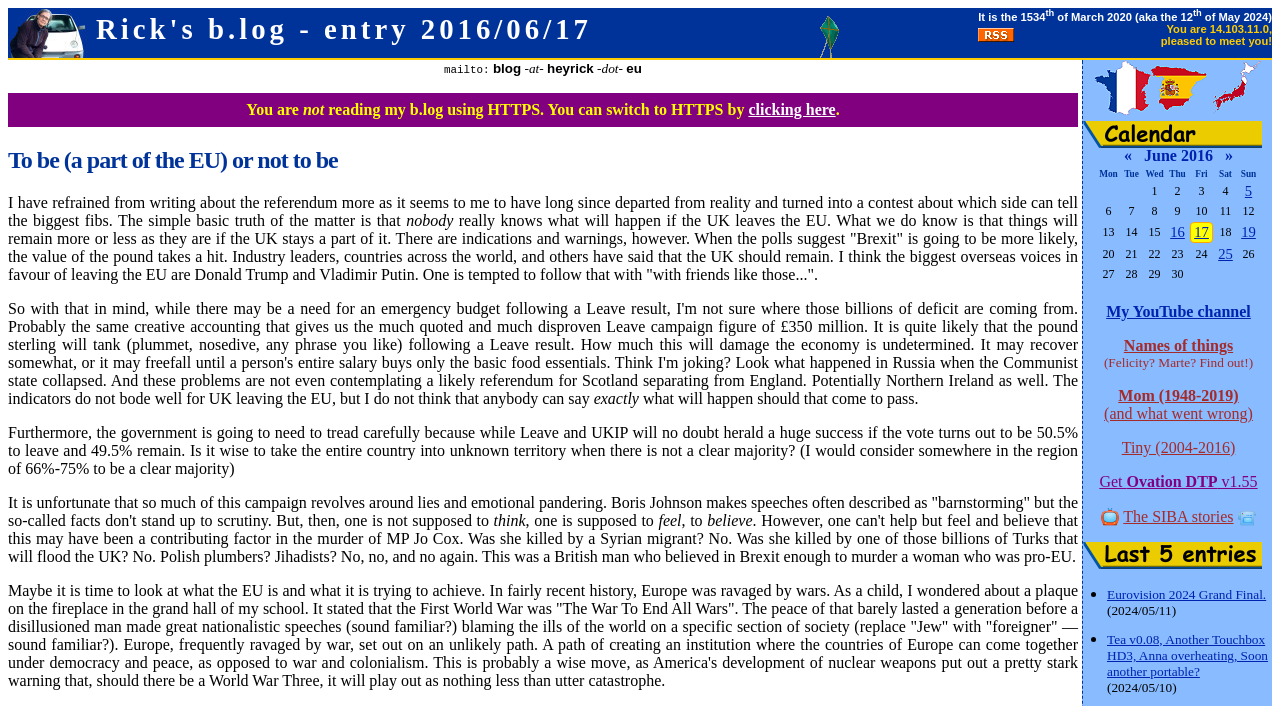Generate a thorough description of the webpage.

The webpage is a blog entry titled "Rick's b.log - entry 2016/06/17". At the top, there is a heading with the title, followed by a table with three cells. The first cell contains a blank space, the second cell has the title again, and the third cell has a link to "Rick's kitemark" with an accompanying image.

Below the title, there is a paragraph of text that reads "It is the 1534th of March 2020 (aka the 12th of May 2024) You are 14.103.11.0, pleased to meet you!". This text is divided into two parts, with the first part having two superscript elements.

Further down, there is a section with a heading that says "To be (a part of the EU) or not to be". Below this heading, there are three links to flags: French, Spanish, and Japanese, each with an accompanying image. To the right of these links, there is a calendar image.

Next to the calendar image, there is a table with a calendar layout. The table has seven columns, each representing a day of the week, and multiple rows, each representing a date. Some of the cells in the table contain links to specific dates.

At the bottom of the page, there is a blank space, and then a row with two grid cells, one of which contains a link to "clicking here".